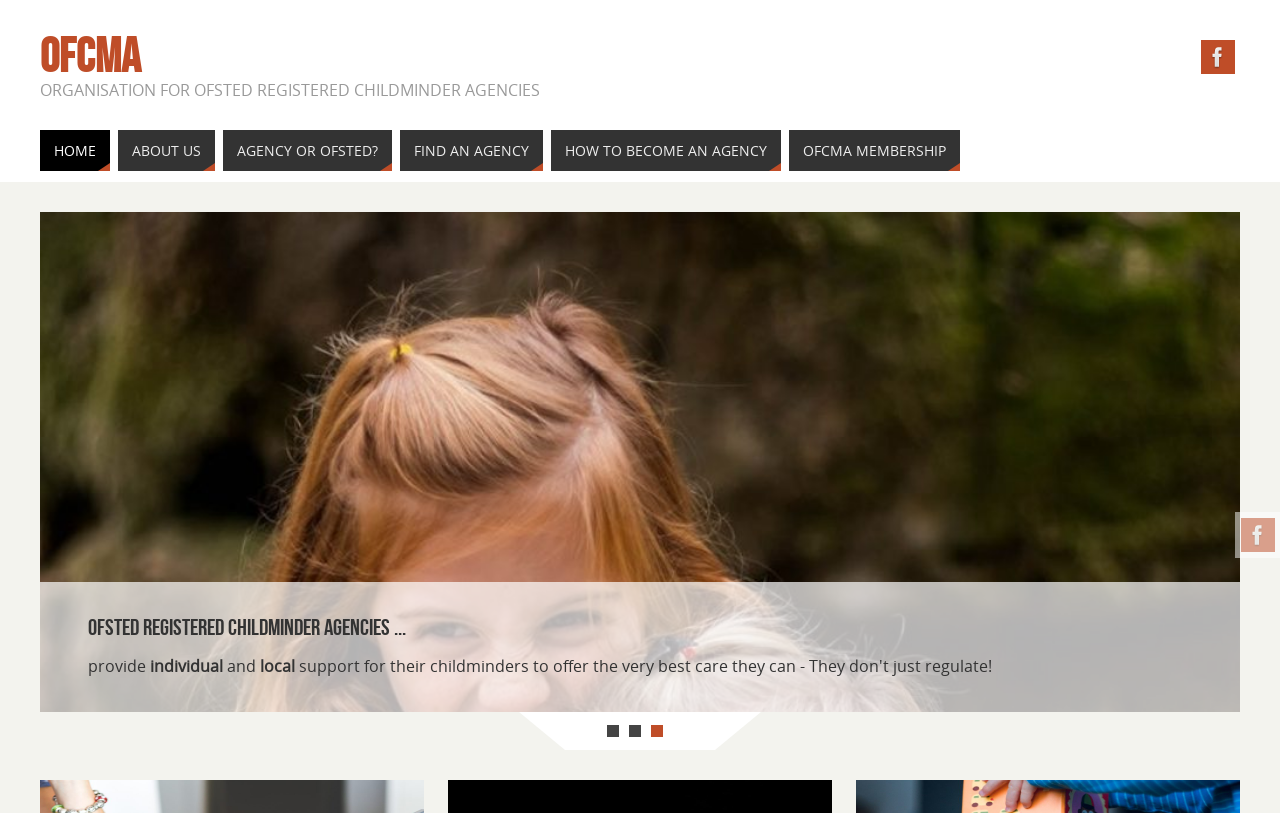Calculate the bounding box coordinates of the UI element given the description: "OFCMA Membership".

[0.616, 0.16, 0.75, 0.211]